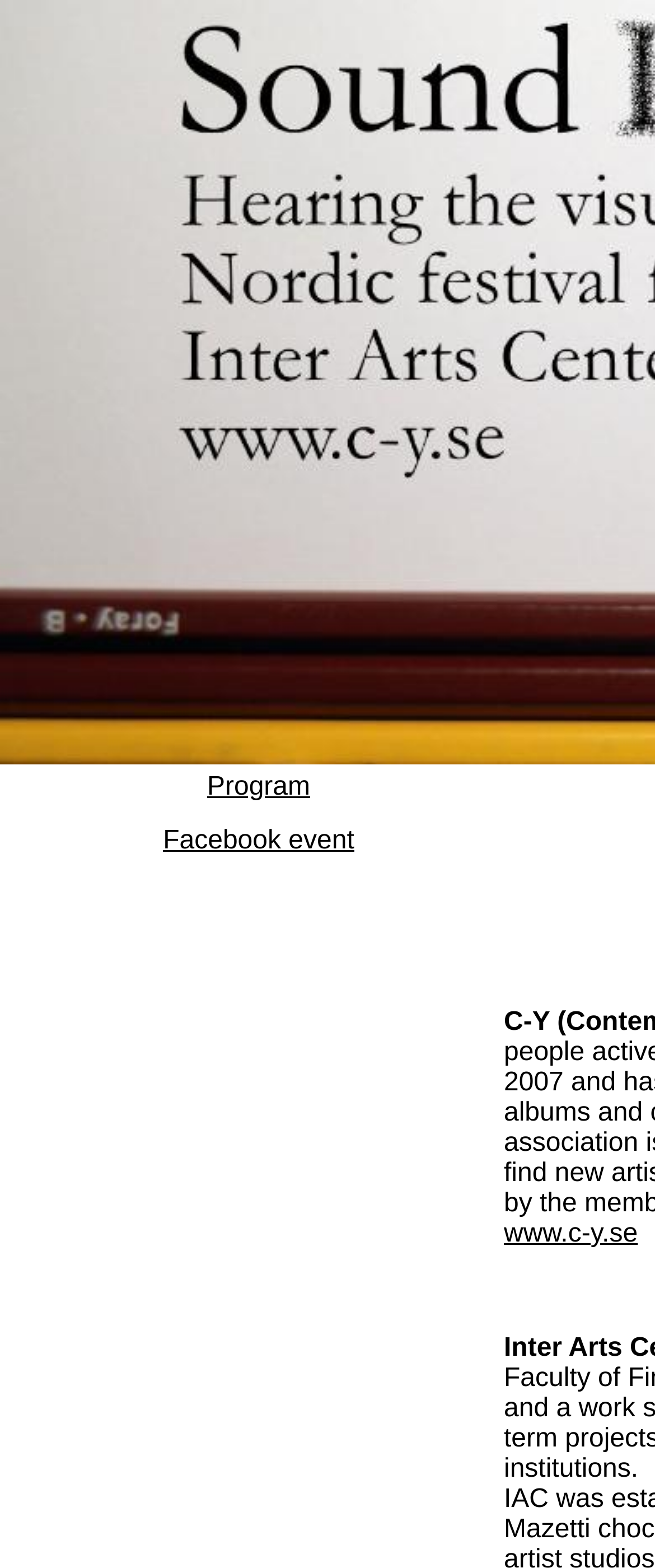Please specify the bounding box coordinates in the format (top-left x, top-left y, bottom-right x, bottom-right y), with all values as floating point numbers between 0 and 1. Identify the bounding box of the UI element described by: Facebook event

[0.249, 0.527, 0.541, 0.545]